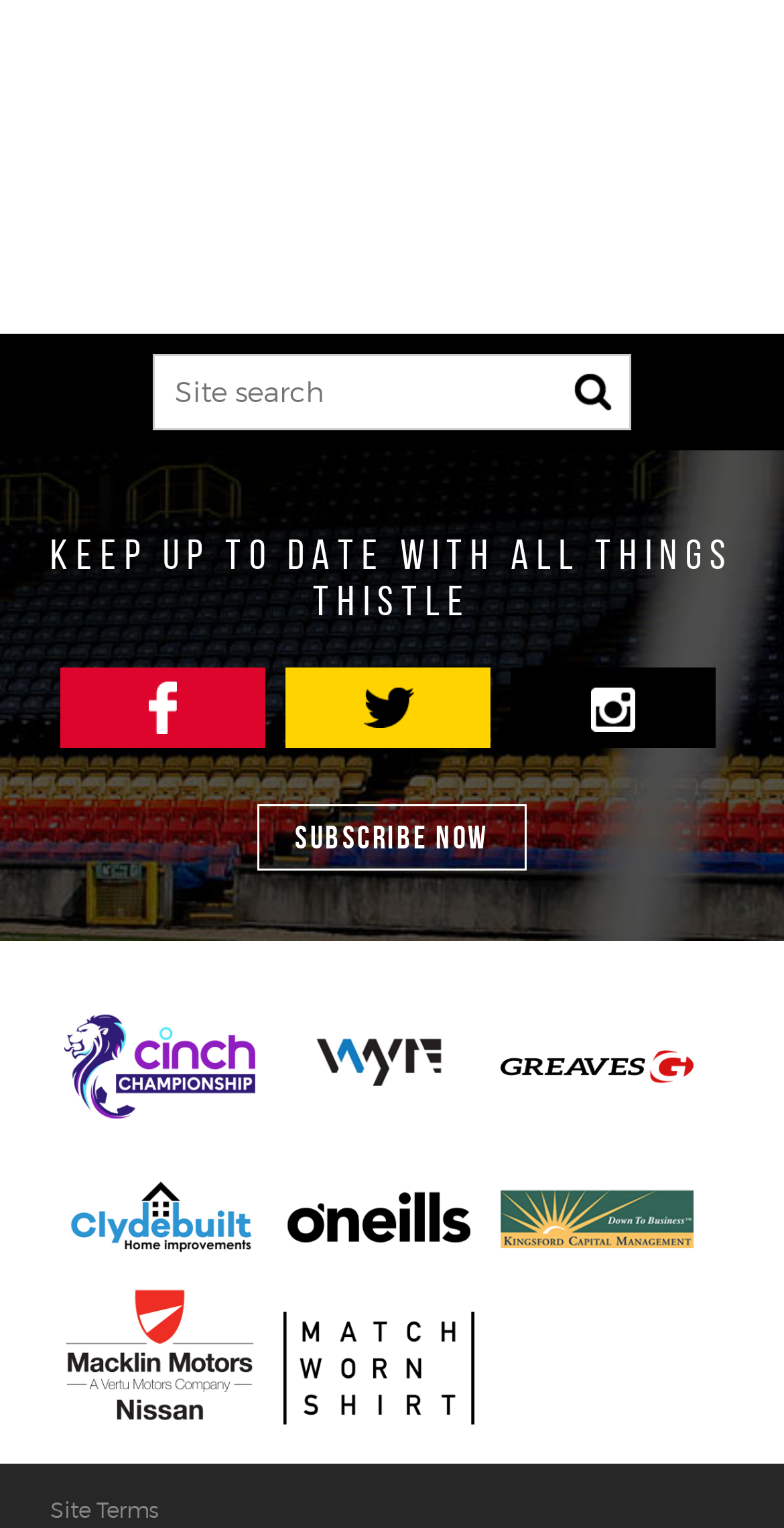Provide a short answer to the following question with just one word or phrase: How many 'Partick Thistle FC' links are there?

6